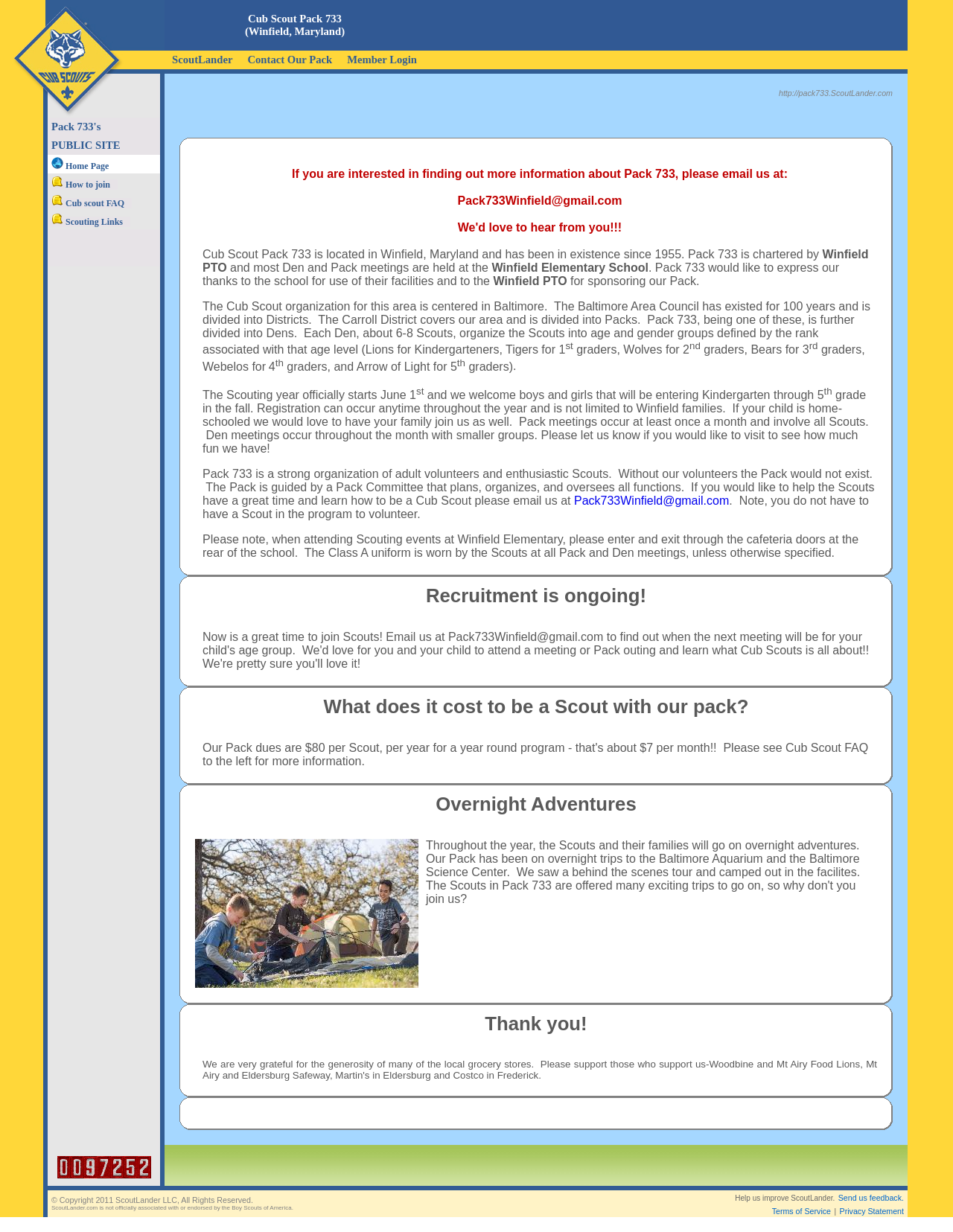Determine the bounding box coordinates of the clickable region to execute the instruction: "Explore Scouting Links". The coordinates should be four float numbers between 0 and 1, denoted as [left, top, right, bottom].

[0.05, 0.176, 0.137, 0.184]